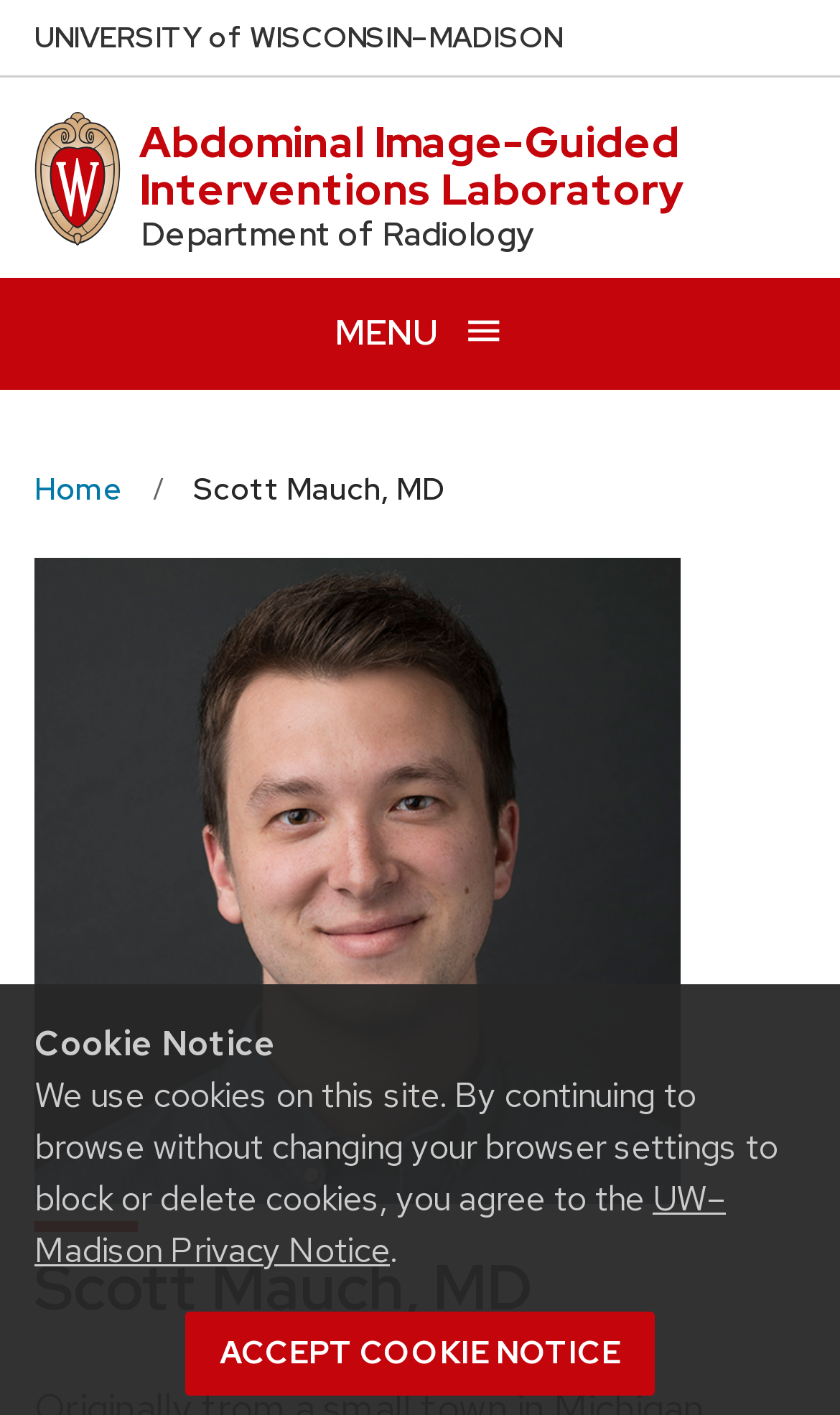Create a full and detailed caption for the entire webpage.

The webpage is about the Department of Radiology, specifically featuring Dr. Scott Mauch's Abdominal Image-Guided Interventions Laboratory at the University of Wisconsin–Madison. 

At the top left corner, there is a link to skip to the main content. Next to it, there is a link to the University of Wisconsin Madison home page, accompanied by the university's name in three parts: "NIVERSITY", "ISCONSIN", and "–MADISON". 

Below the university's name, there is a link to the Abdominal Image-Guided Interventions Laboratory and a static text "Department of Radiology". 

On the top right corner, there is a button to open a menu, which is currently not expanded. The button has a text "MENU" and an image of an open menu icon. 

Below the menu button, there is a navigation section for breadcrumbs, containing links to "Home" and "Scott Mauch, MD". 

At the bottom of the page, there is a cookie notice section, which includes a heading "Cookie Notice", a static text explaining the use of cookies, a link to the "UW–Madison Privacy Notice", and a button to accept the cookie notice. The button has a text "ACCEPT COOKIE NOTICE".